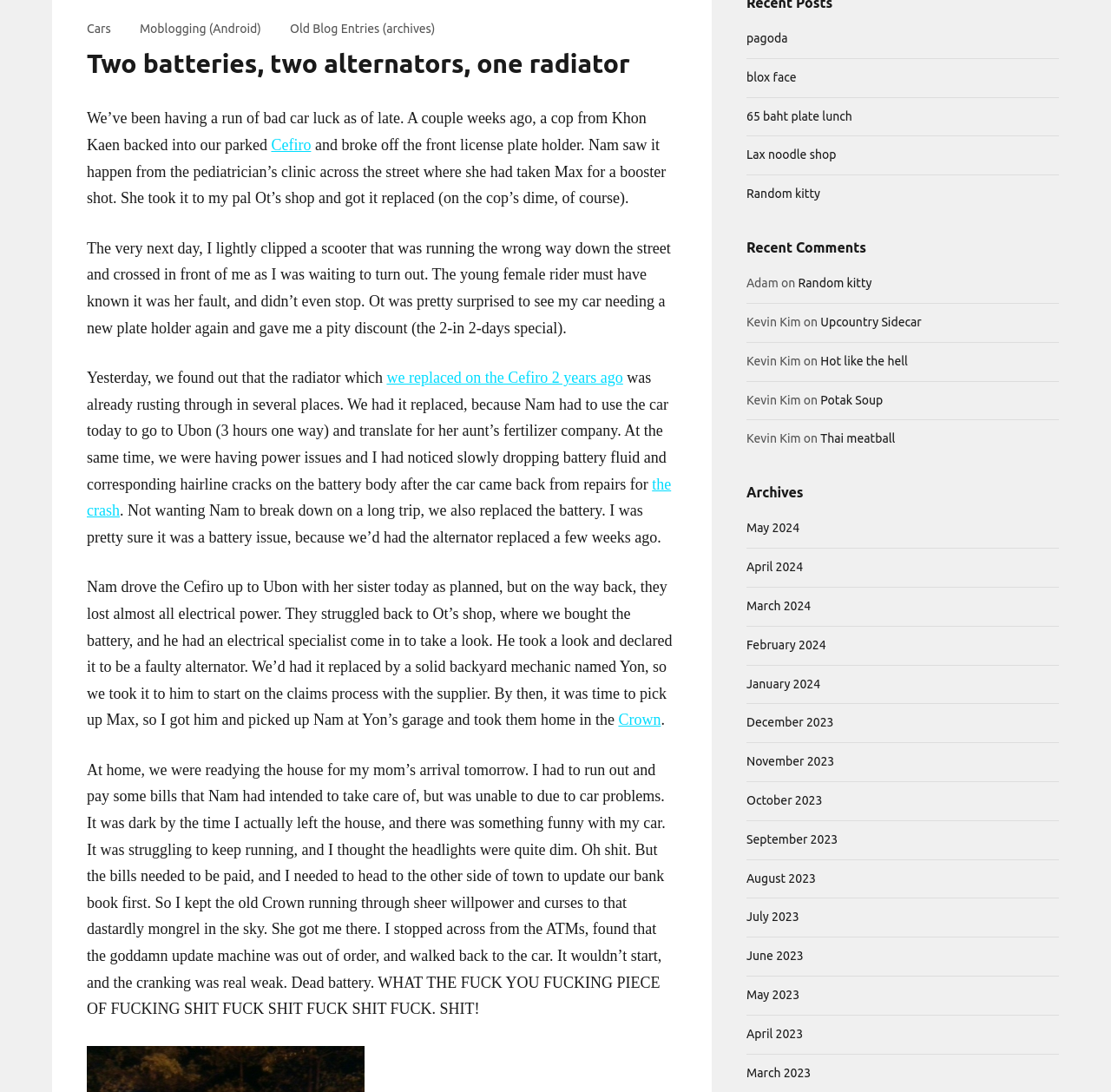Given the element description: "Random kitty", predict the bounding box coordinates of this UI element. The coordinates must be four float numbers between 0 and 1, given as [left, top, right, bottom].

[0.718, 0.253, 0.785, 0.266]